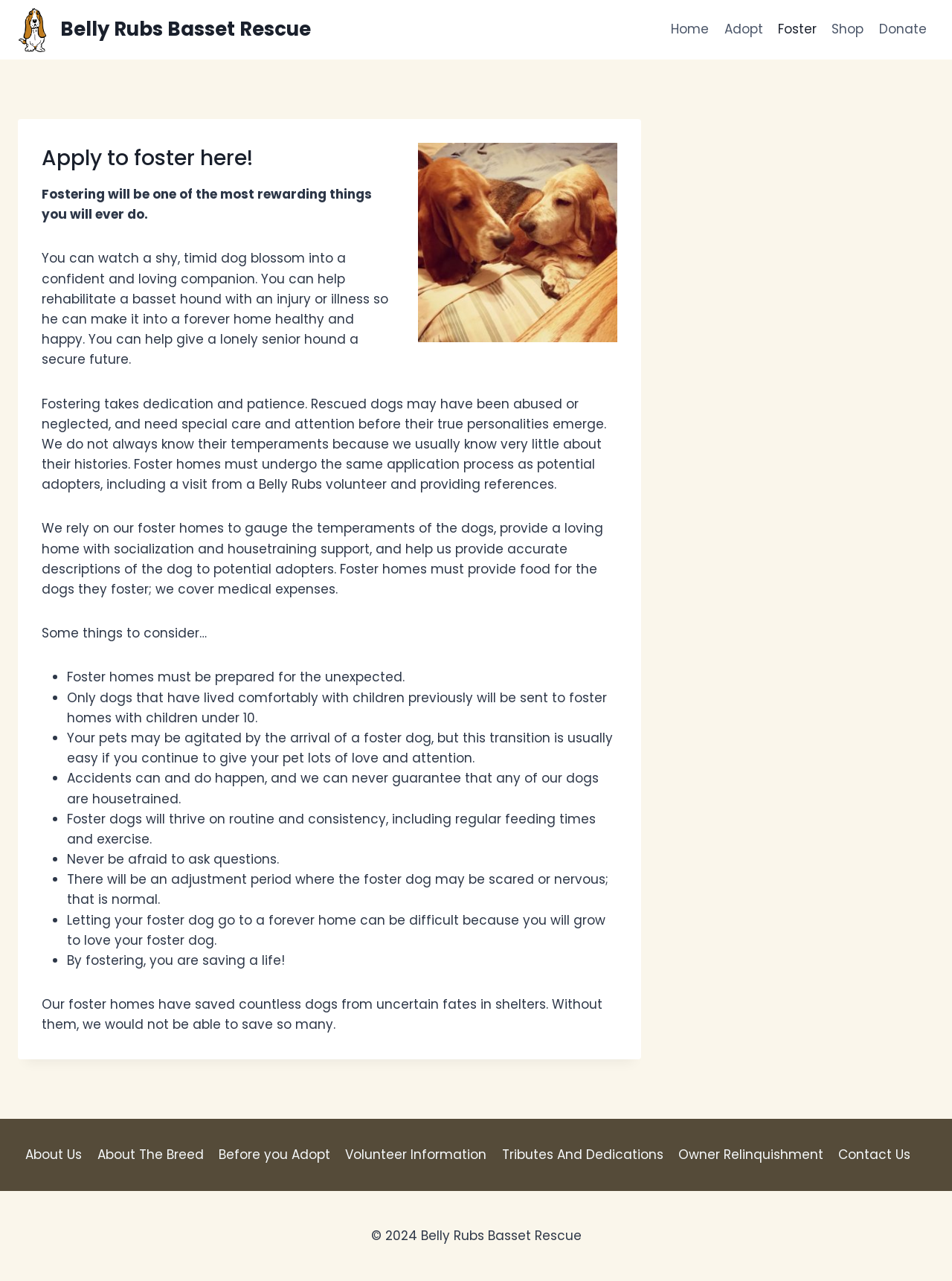Pinpoint the bounding box coordinates of the element you need to click to execute the following instruction: "View the 'About Us' page". The bounding box should be represented by four float numbers between 0 and 1, in the format [left, top, right, bottom].

[0.019, 0.891, 0.094, 0.912]